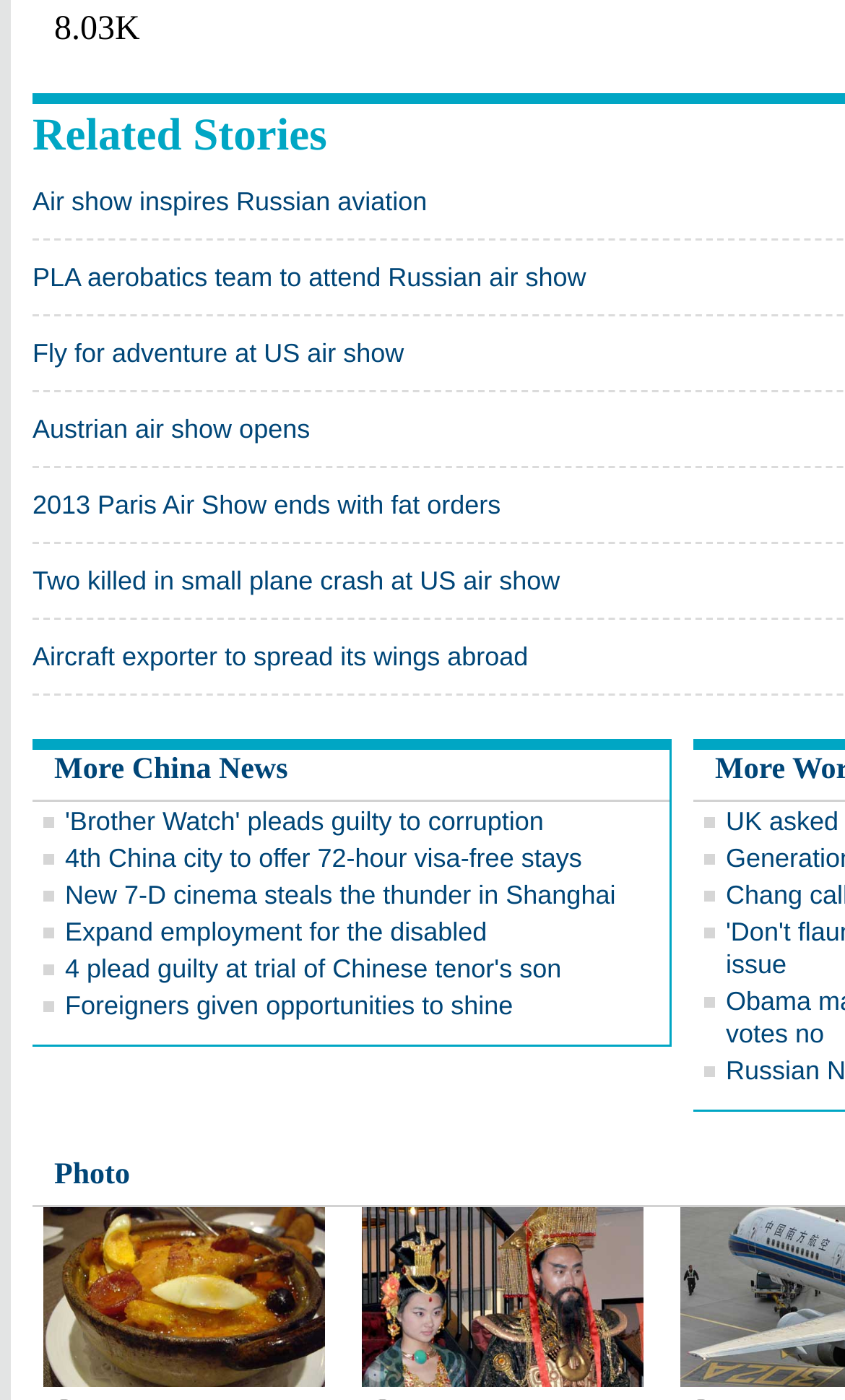Please answer the following question using a single word or phrase: 
How many images are there in the webpage?

2